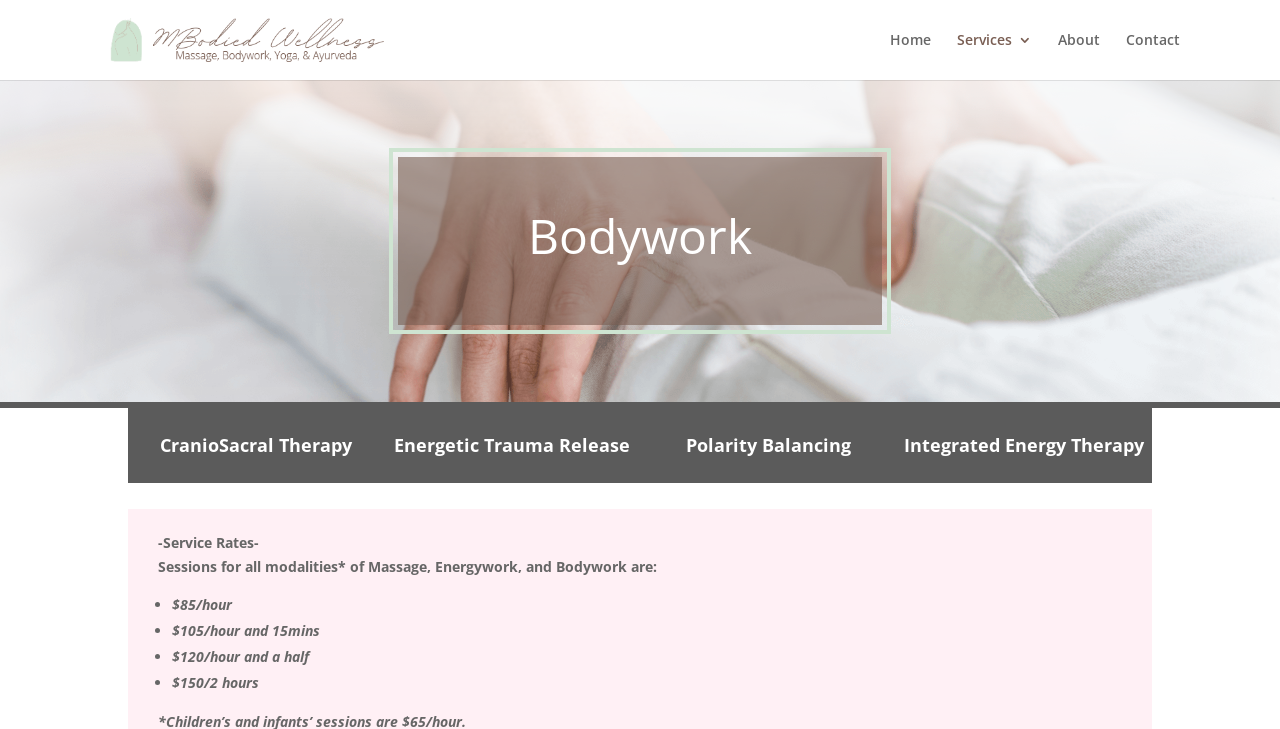Answer the following in one word or a short phrase: 
What is the theme of the webpage?

Bodywork